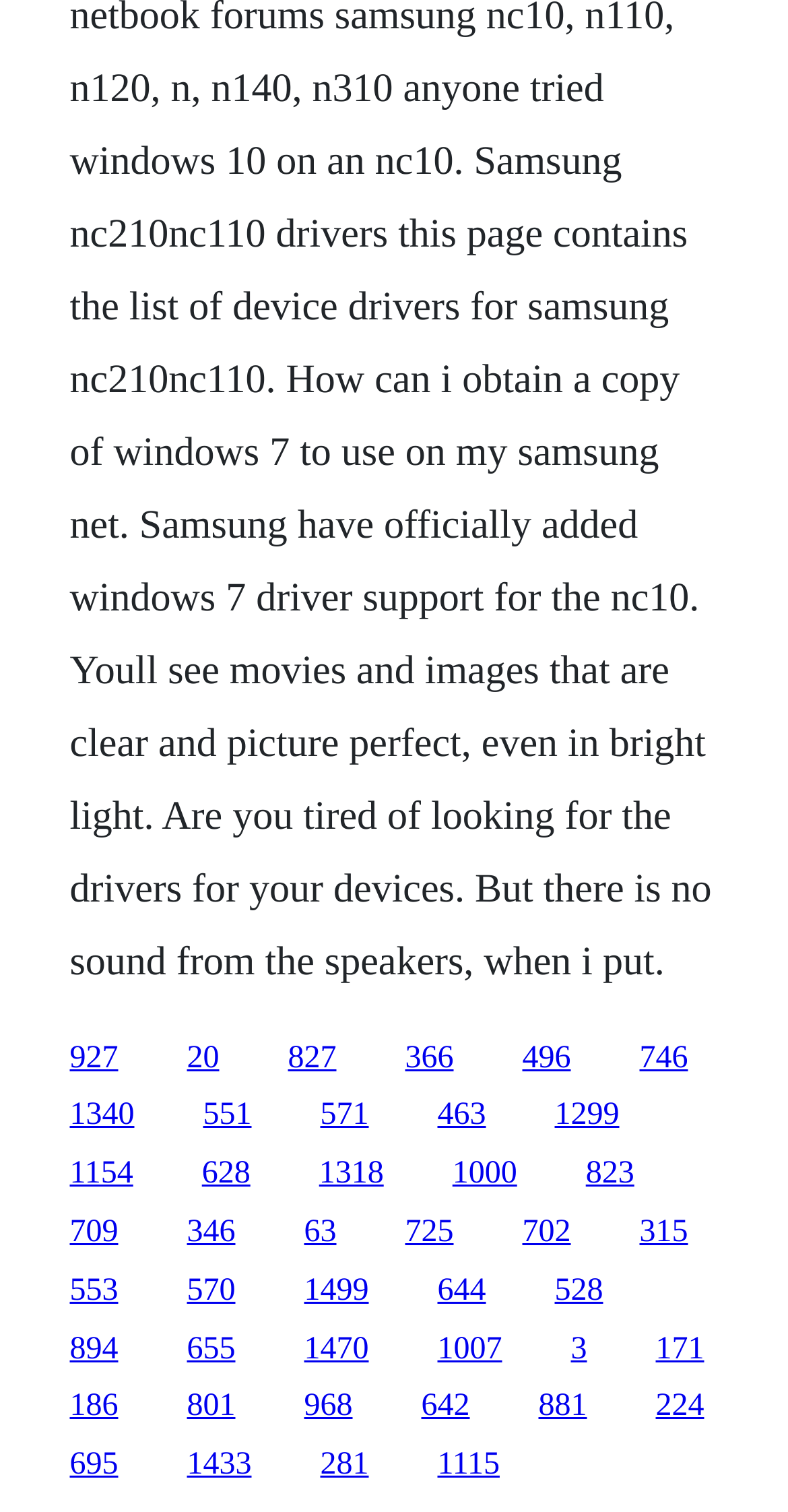Specify the bounding box coordinates of the element's area that should be clicked to execute the given instruction: "visit the 746 page". The coordinates should be four float numbers between 0 and 1, i.e., [left, top, right, bottom].

[0.812, 0.688, 0.873, 0.711]